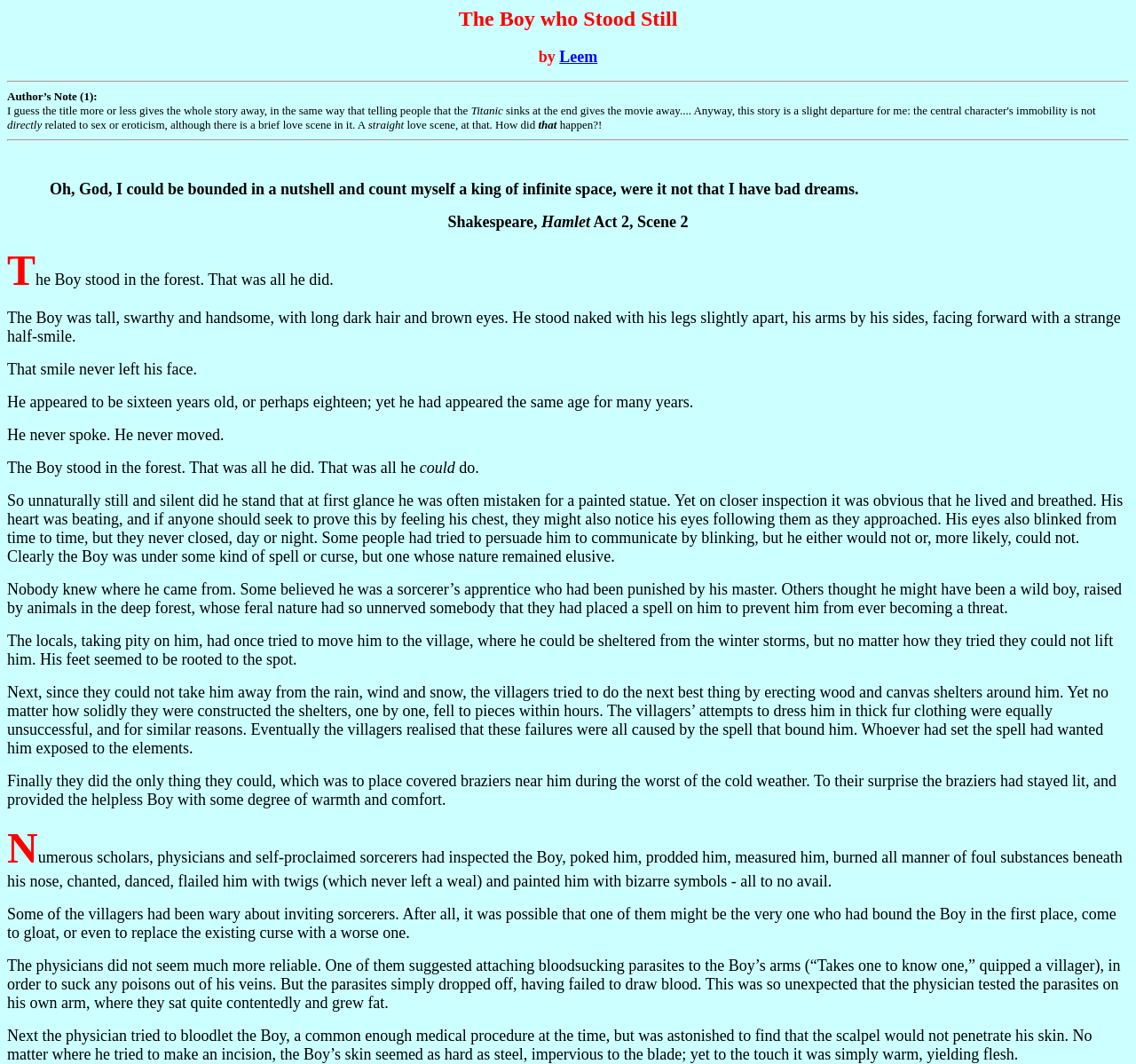Please provide the bounding box coordinate of the region that matches the element description: Leem. Coordinates should be in the format (top-left x, top-left y, bottom-right x, bottom-right y) and all values should be between 0 and 1.

[0.492, 0.045, 0.526, 0.061]